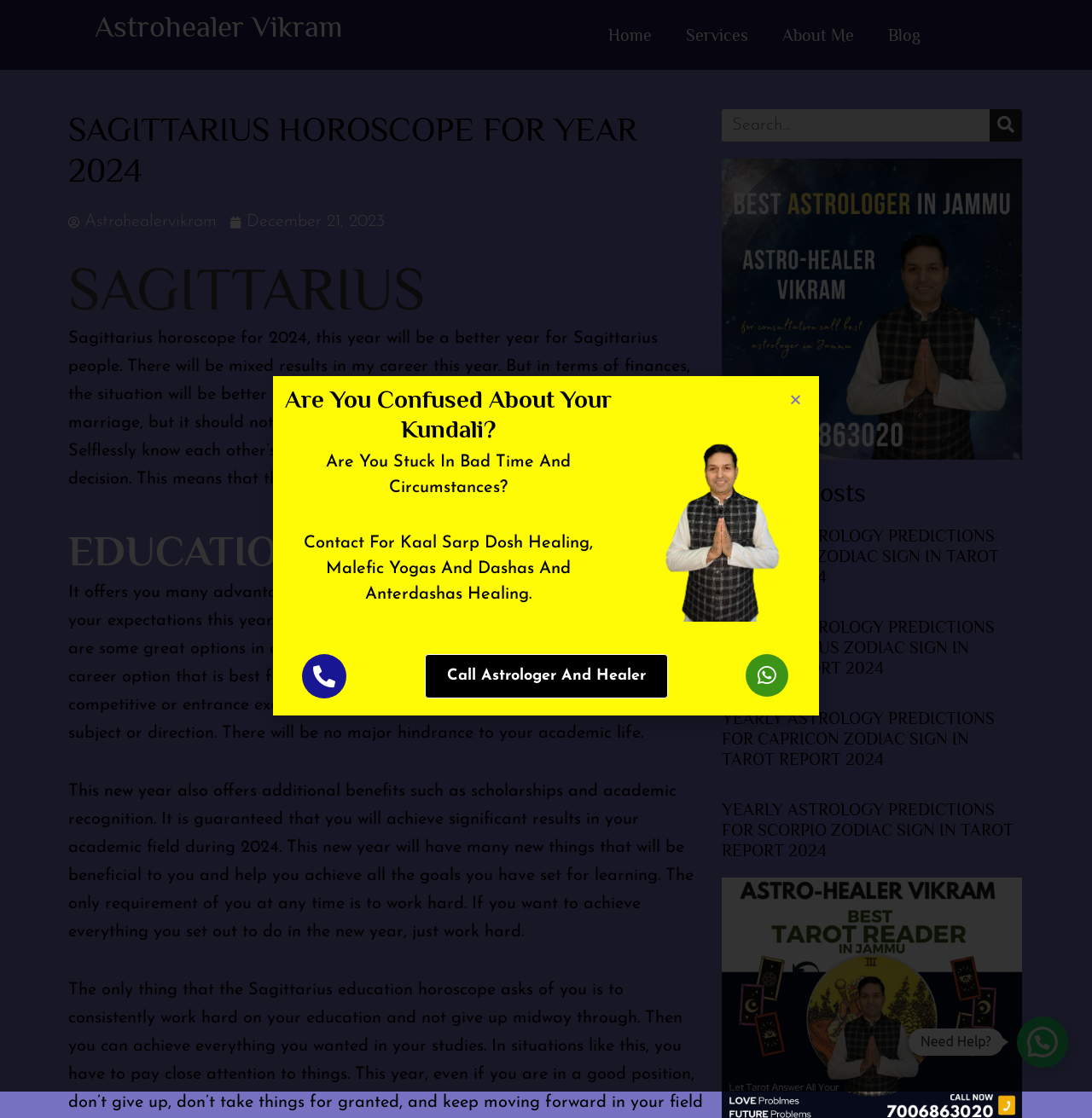Specify the bounding box coordinates of the area to click in order to execute this command: 'View recent post YEARLY ASTROLOGY PREDICTIONS FOR PISCES ZODIAC SIGN IN TAROT REPORT 2024'. The coordinates should consist of four float numbers ranging from 0 to 1, and should be formatted as [left, top, right, bottom].

[0.661, 0.471, 0.915, 0.524]